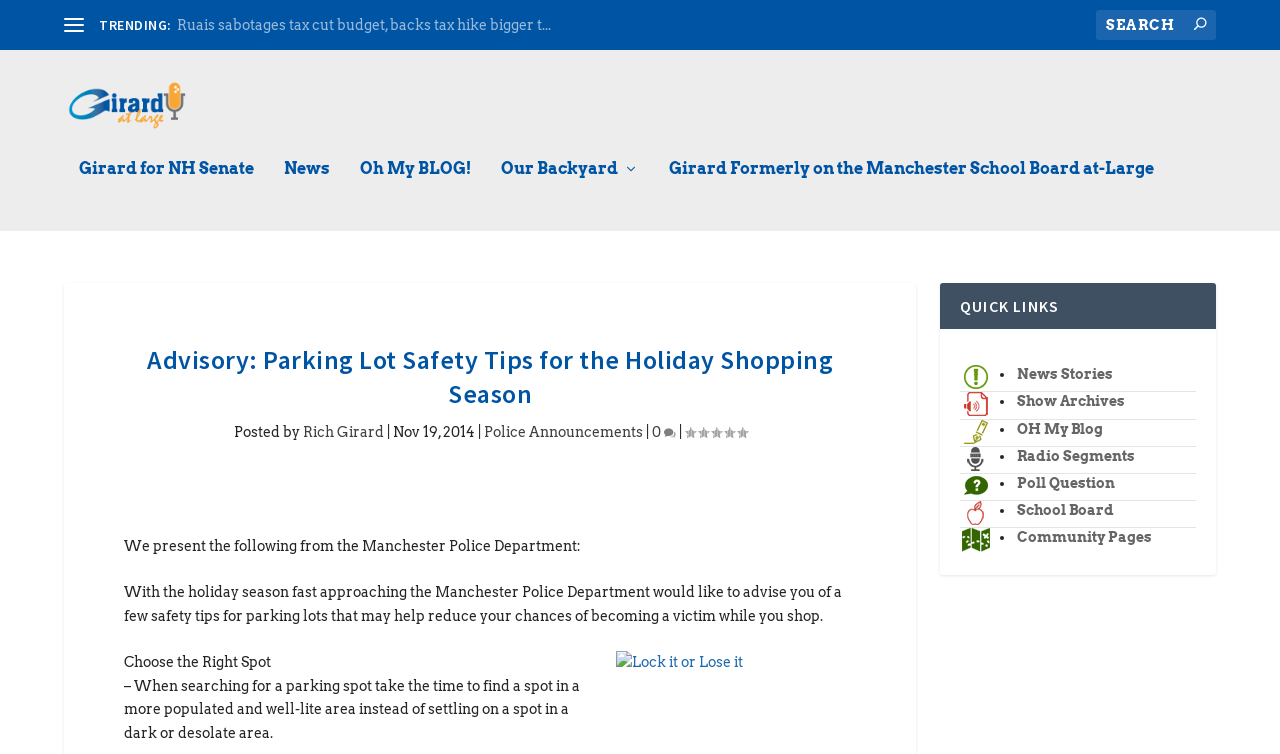What is the topic of the advisory?
Based on the visual, give a brief answer using one word or a short phrase.

Parking Lot Safety Tips